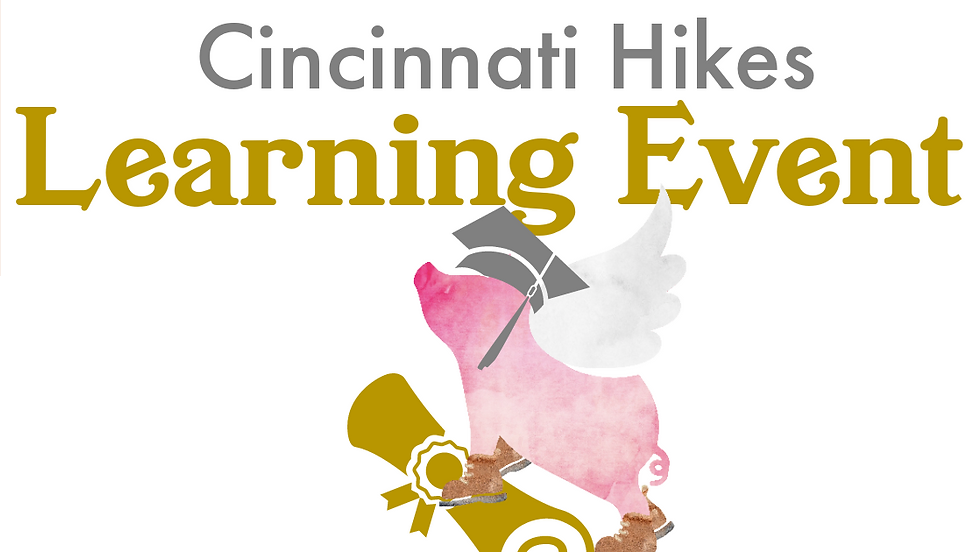Describe all the visual components present in the image.

Join Cincinnati Hikes for an engaging Learning Event! The image captures a whimsical design, featuring a pink pig adorned with a graduation cap and wings, humorously symbolizing education and adventure. The event promotes a fun atmosphere, inviting participants to enjoy a 5-mile hike followed by relaxation at Swine City Brewing in Fairfield. This picturesque outing blends nature with a social gathering, making it perfect for both seasoned hikers and newcomers alike. Don’t miss out on the opportunity to learn about packing for fall hiking while connecting with fellow adventure enthusiasts!